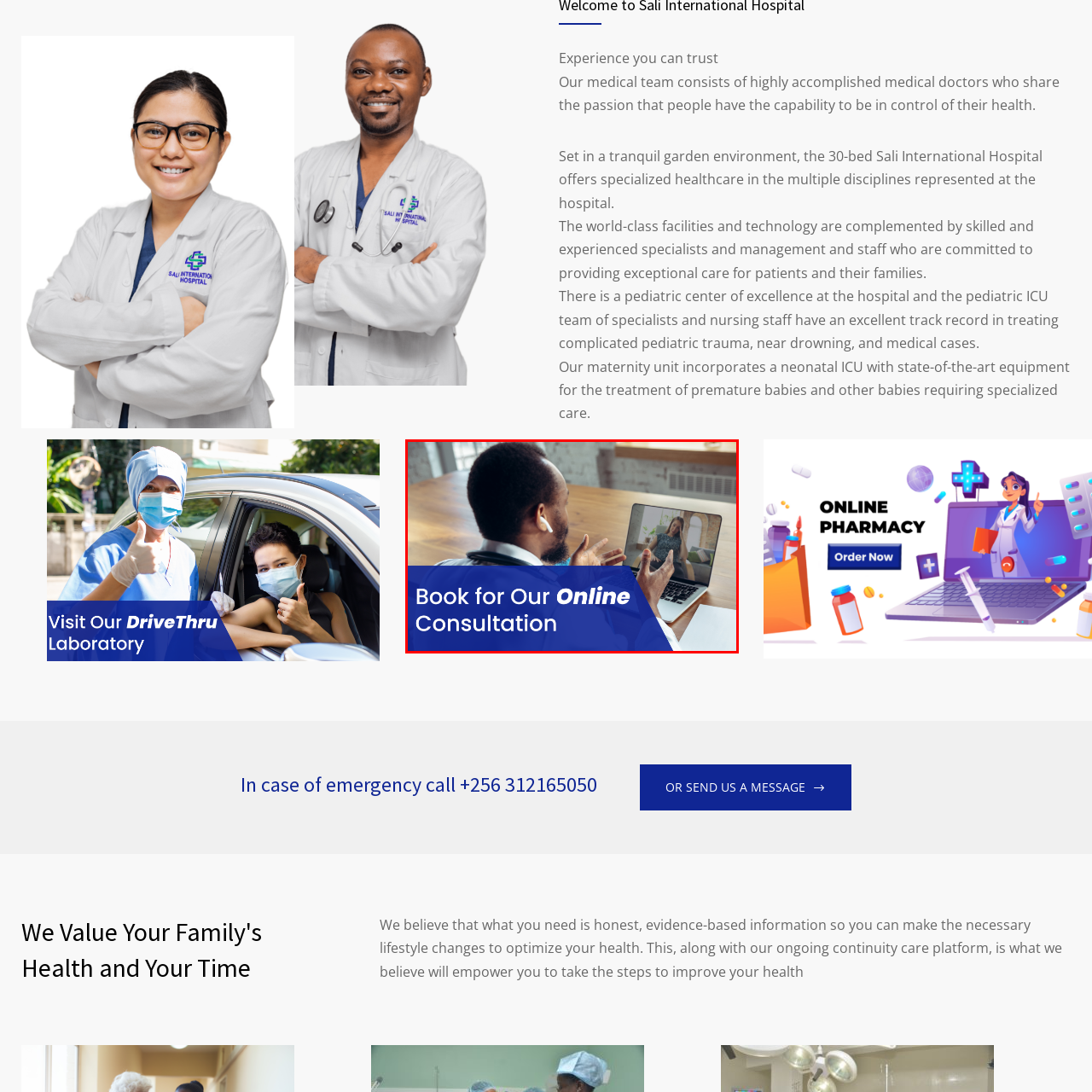Examine the image within the red boundary and respond with a single word or phrase to the question:
Is the online consultation service available?

Yes